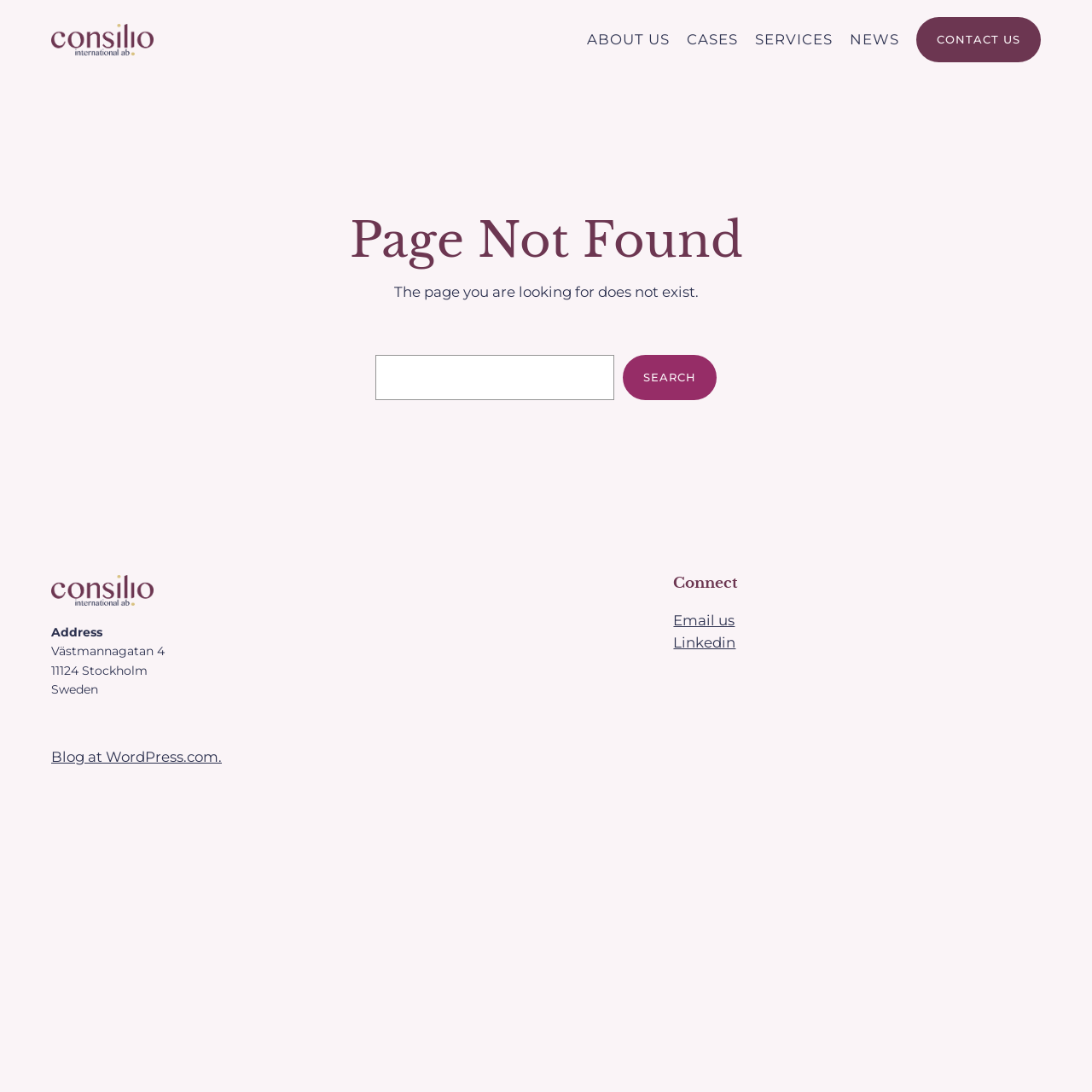Locate the bounding box of the user interface element based on this description: "Contact us".

[0.839, 0.016, 0.953, 0.057]